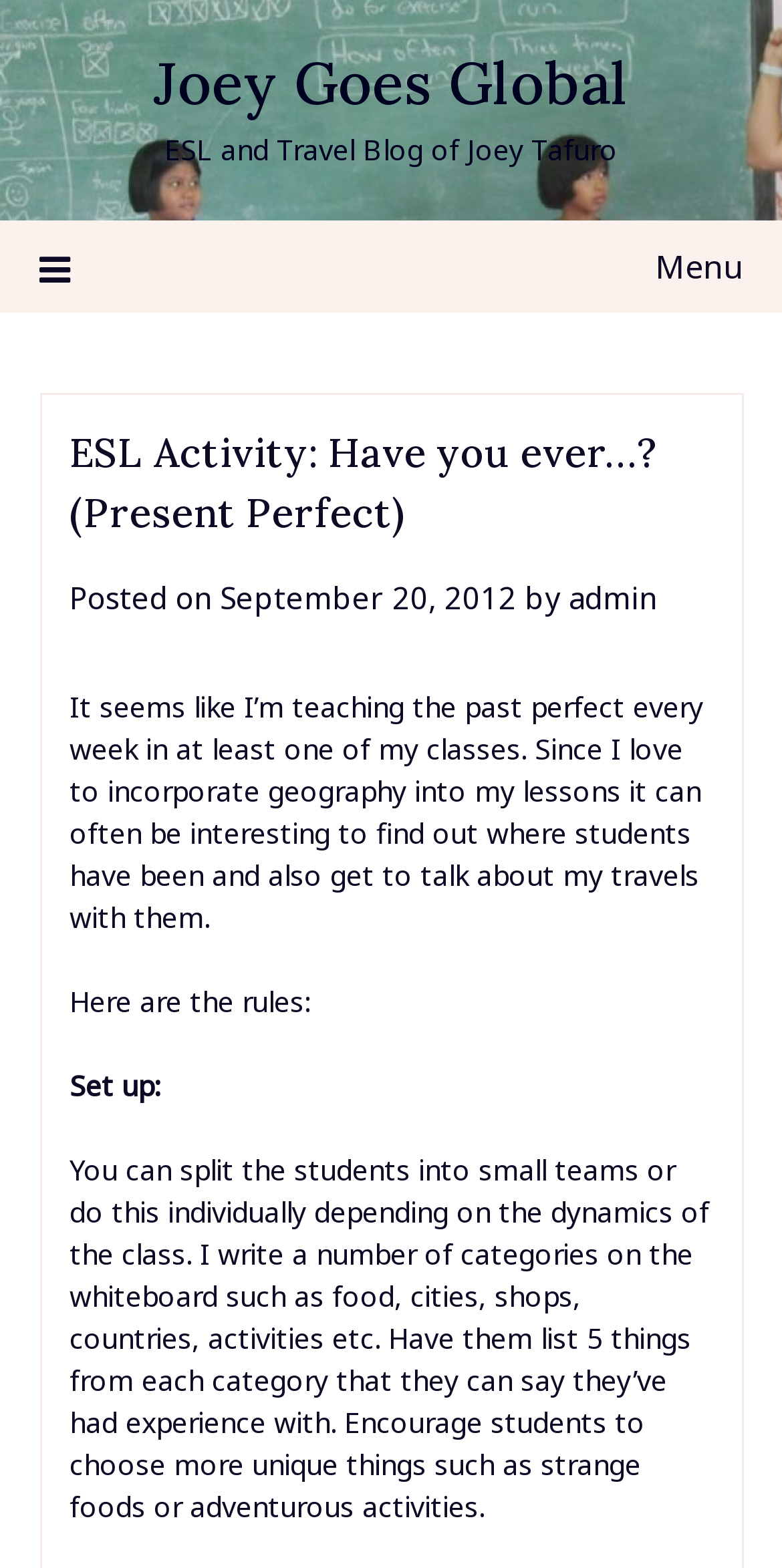Use a single word or phrase to respond to the question:
What is one of the categories mentioned in the activity?

food